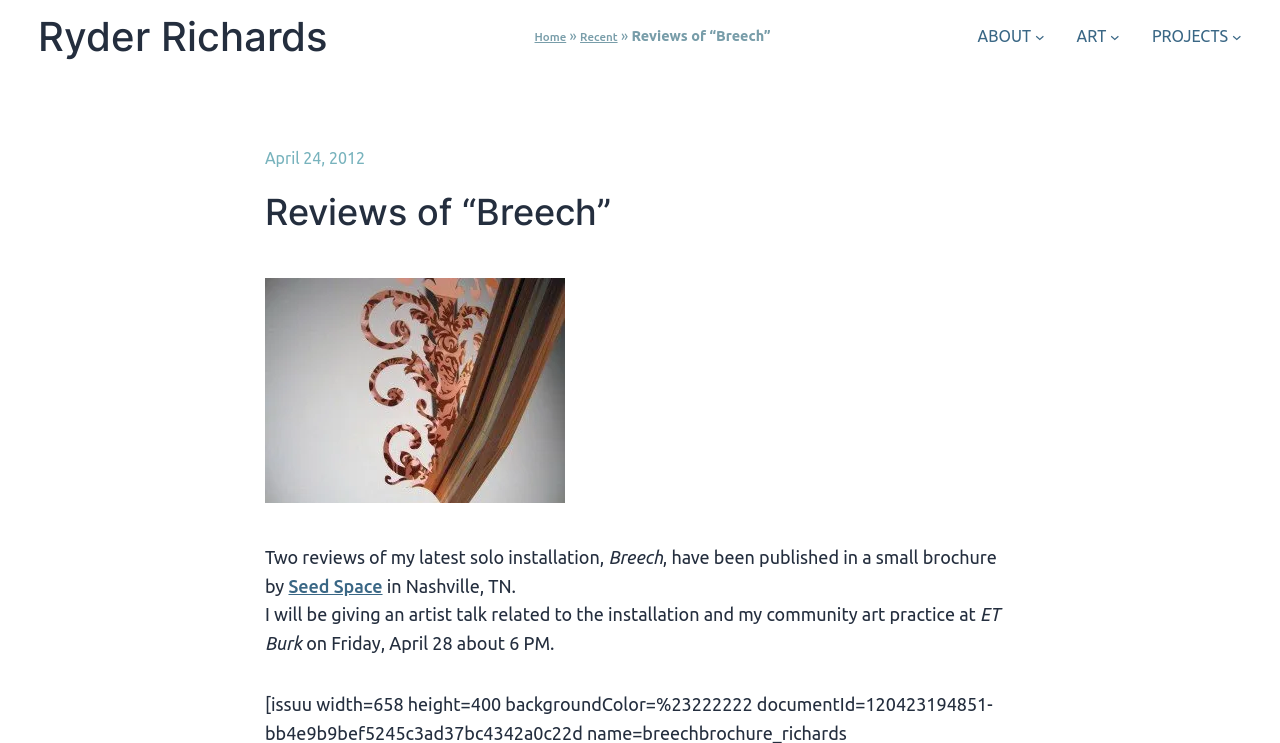What is the title of the solo installation?
Craft a detailed and extensive response to the question.

The title of the solo installation can be found in the StaticText element 'Breech' which is part of the description of the installation.